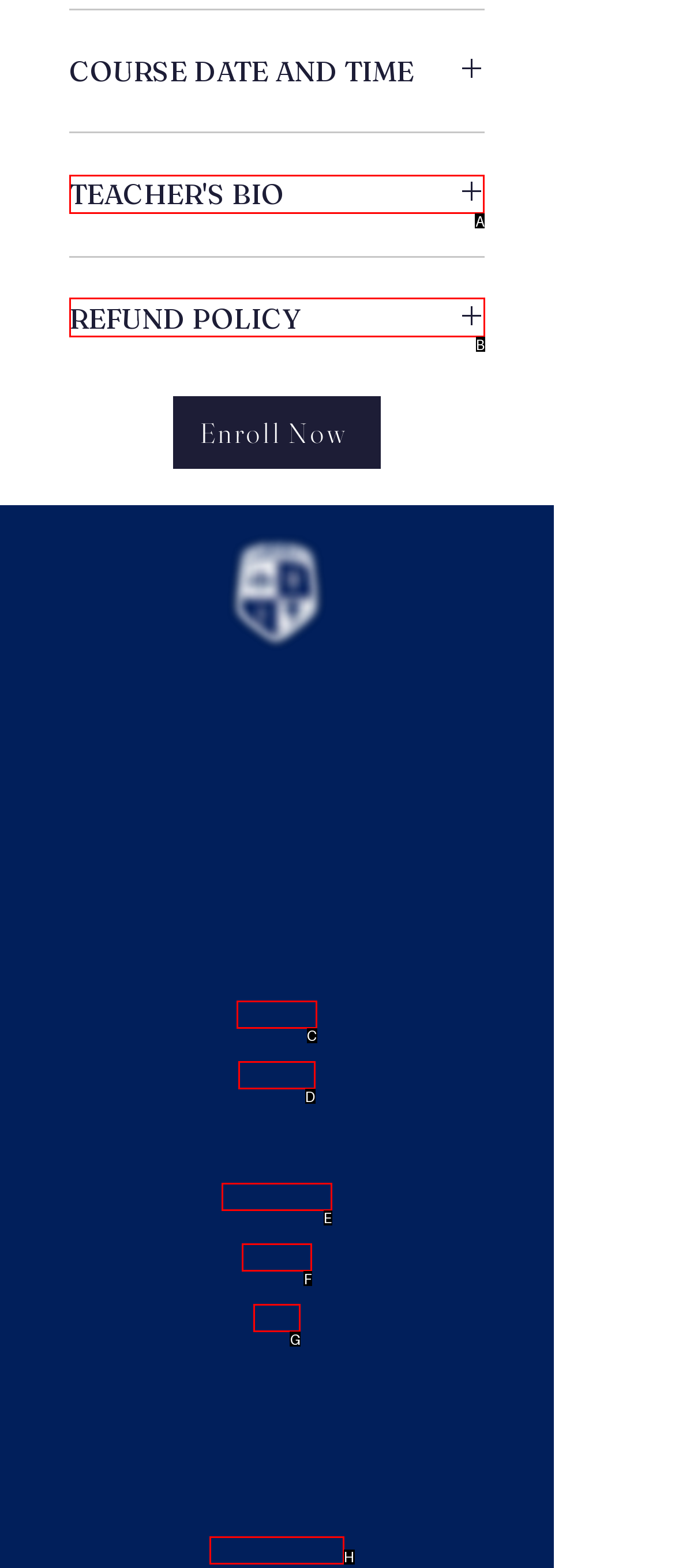What is the letter of the UI element you should click to Check refund policy? Provide the letter directly.

B